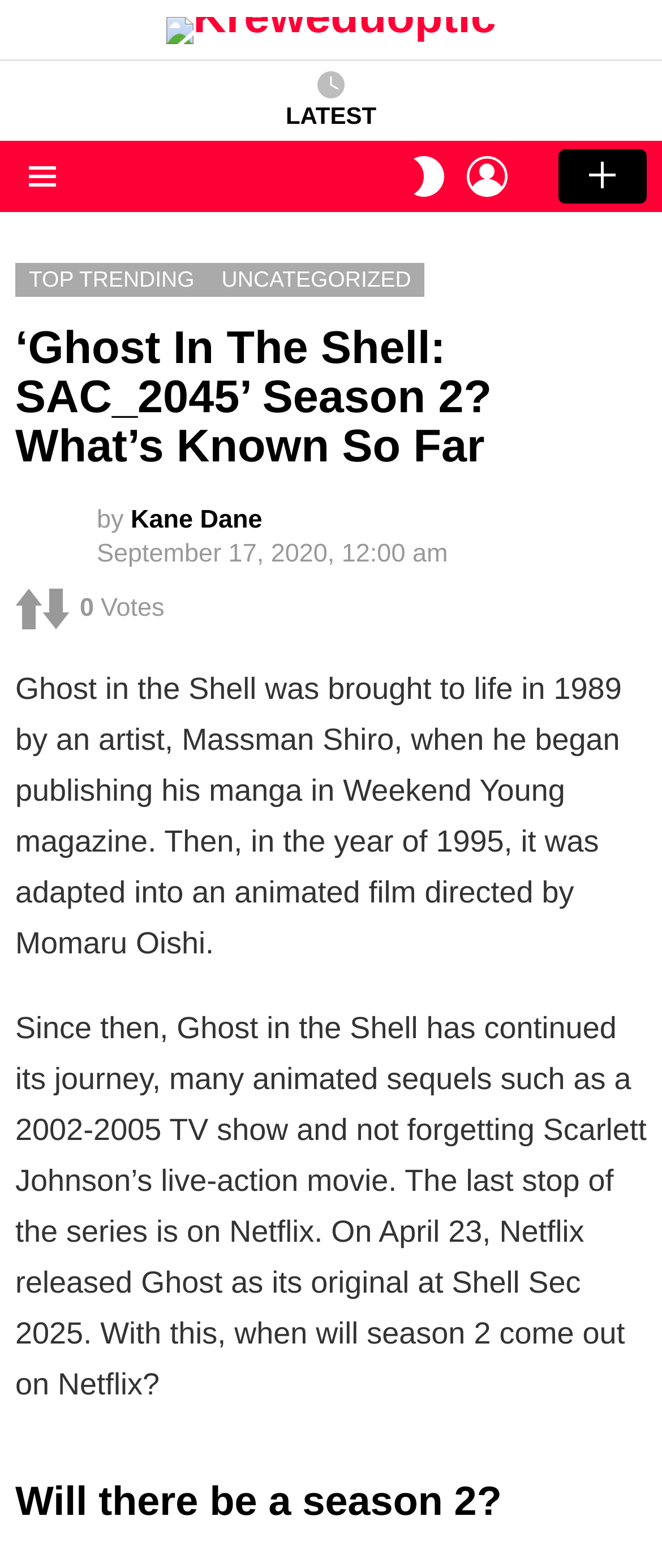What is the title of the TV show that was released between 2002-2005?
Please give a detailed answer to the question using the information shown in the image.

The webpage mentions that Ghost in the Shell has continued its journey, including a 2002-2005 TV show, but it does not provide a specific title for the TV show. However, based on the context, it can be inferred that the TV show is also titled Ghost in the Shell.